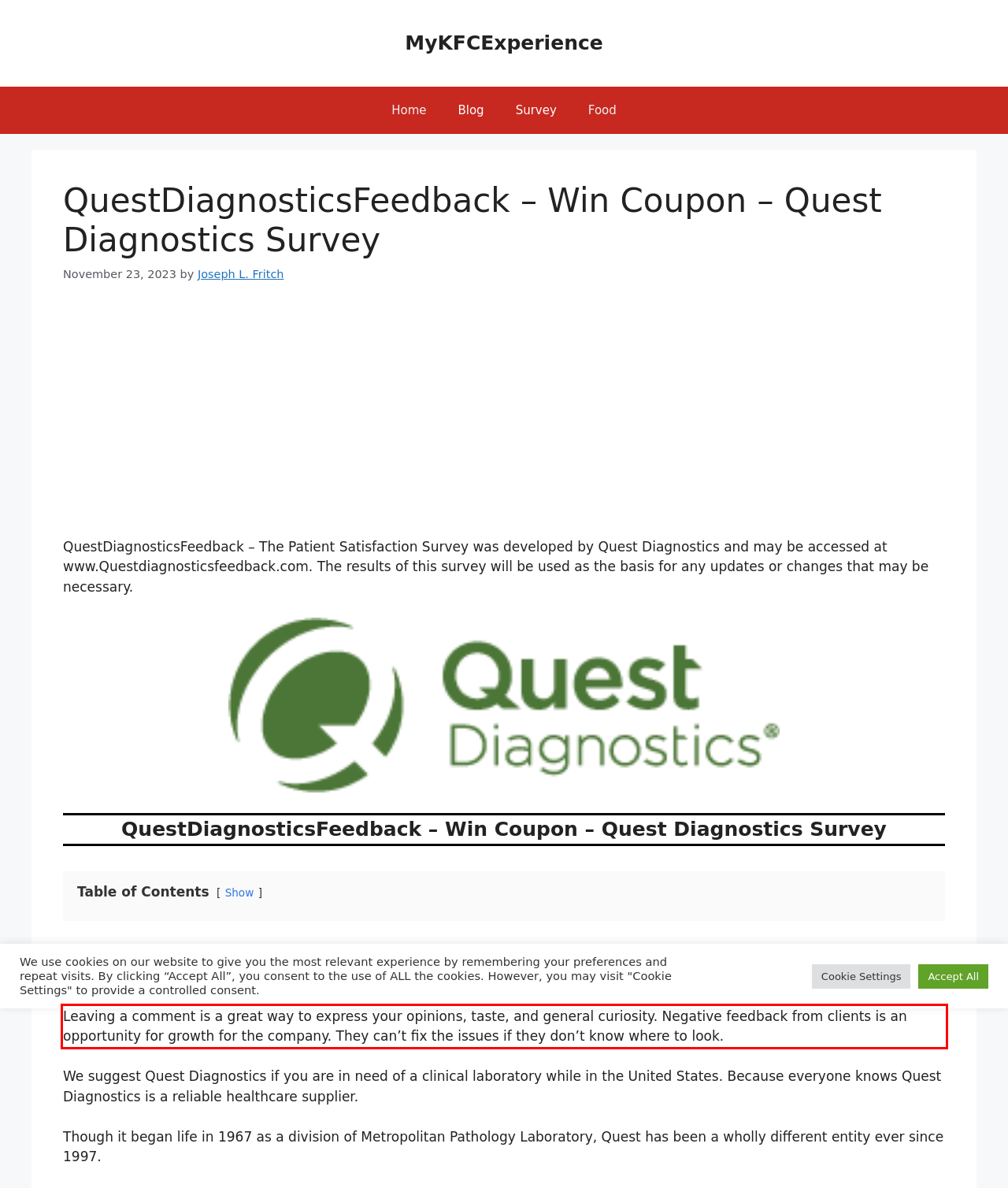Locate the red bounding box in the provided webpage screenshot and use OCR to determine the text content inside it.

Leaving a comment is a great way to express your opinions, taste, and general curiosity. Negative feedback from clients is an opportunity for growth for the company. They can’t fix the issues if they don’t know where to look.